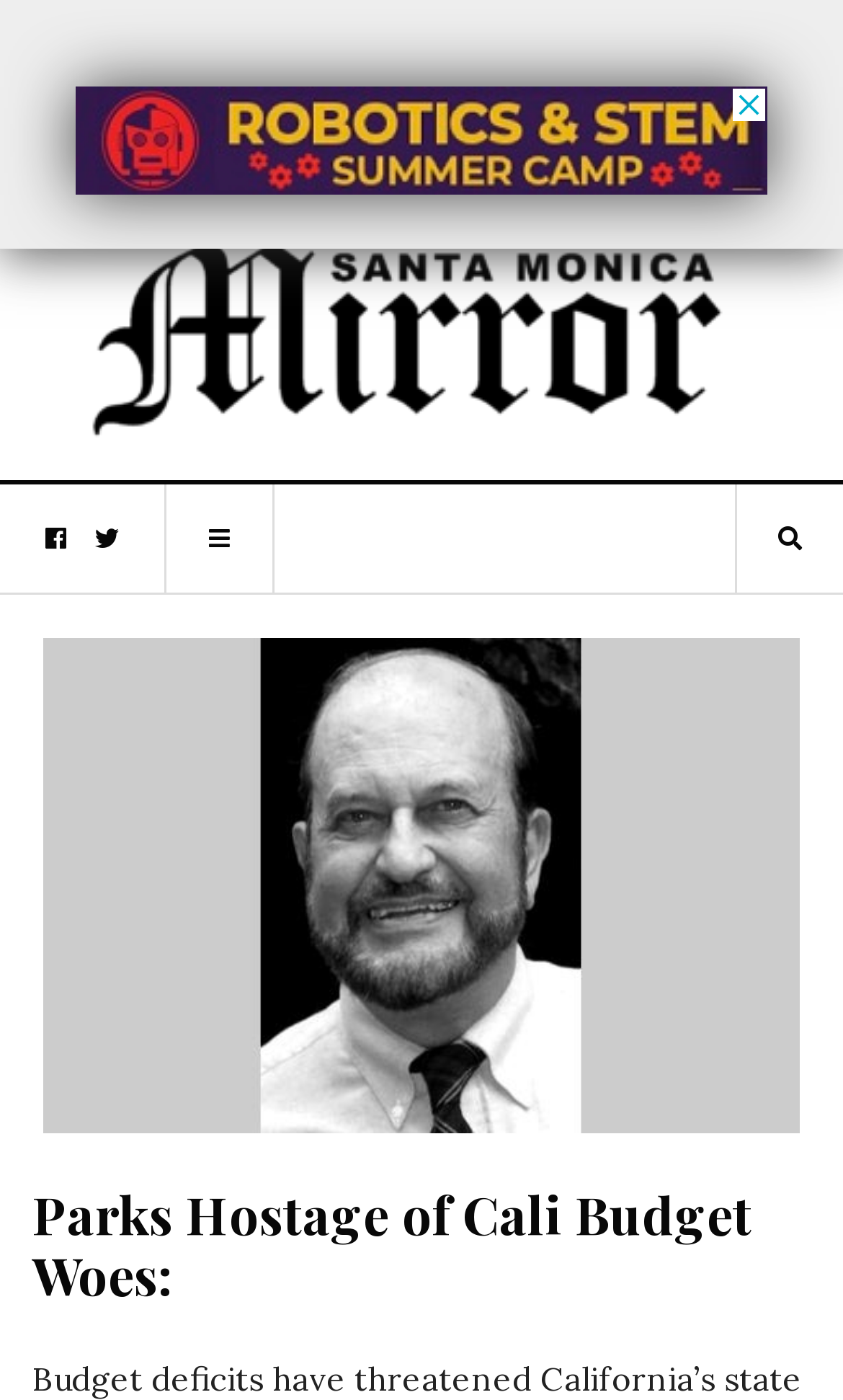Answer the question in a single word or phrase:
What is the topic of the article?

California budget woes